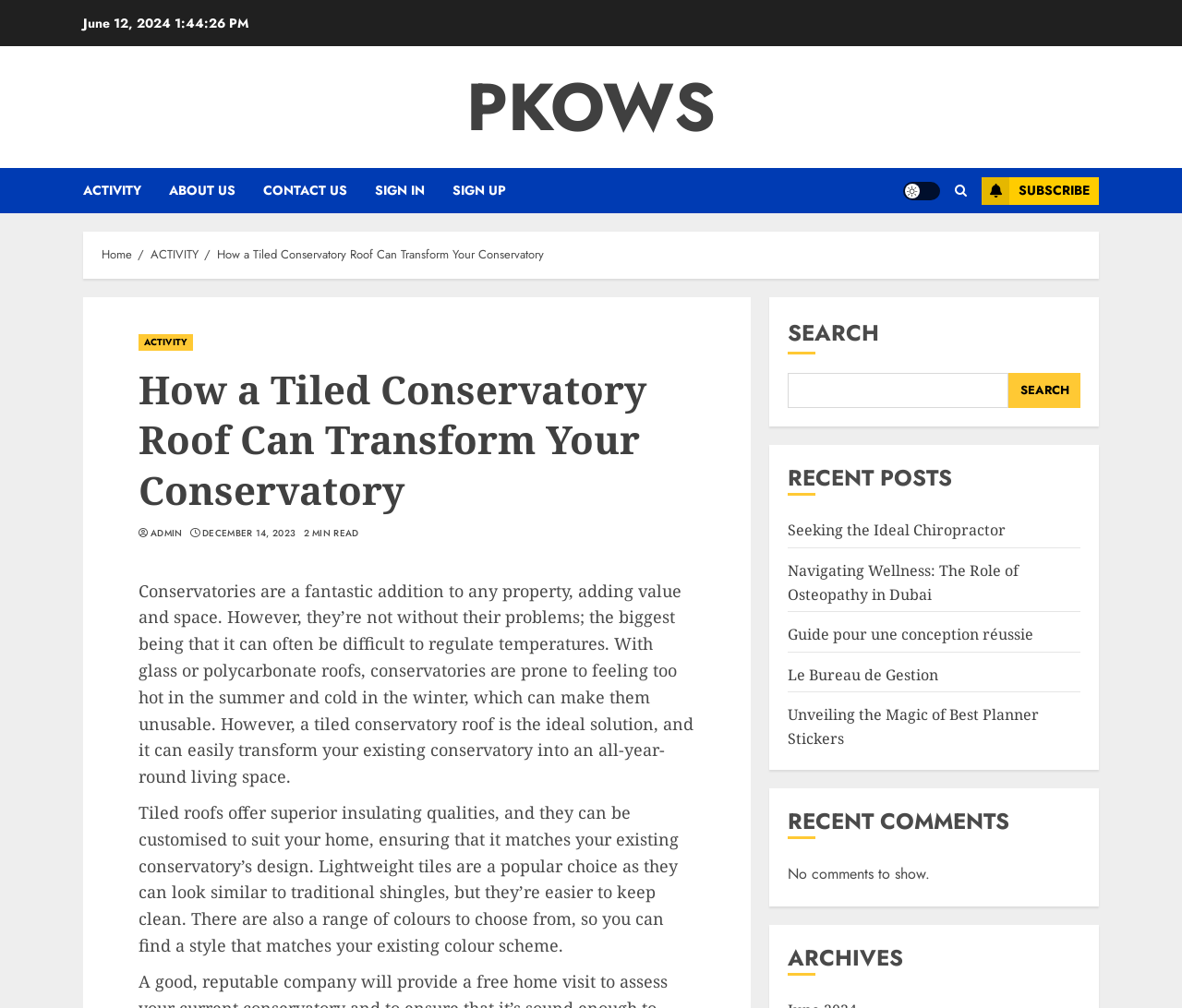Please specify the bounding box coordinates for the clickable region that will help you carry out the instruction: "Click on the 'PKOWS' link".

[0.395, 0.059, 0.605, 0.154]